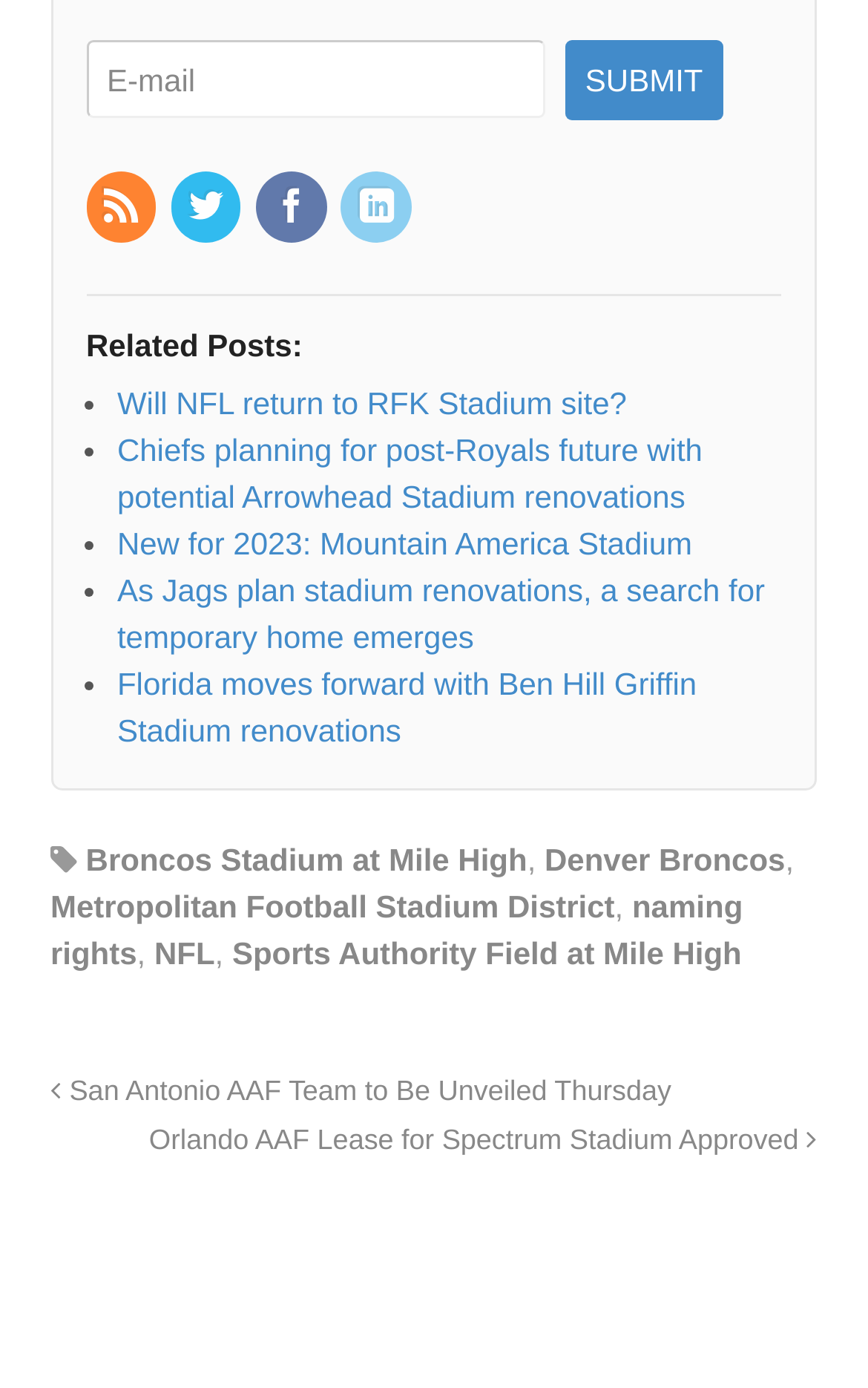Please locate the UI element described by "Denver Broncos" and provide its bounding box coordinates.

[0.627, 0.606, 0.905, 0.632]